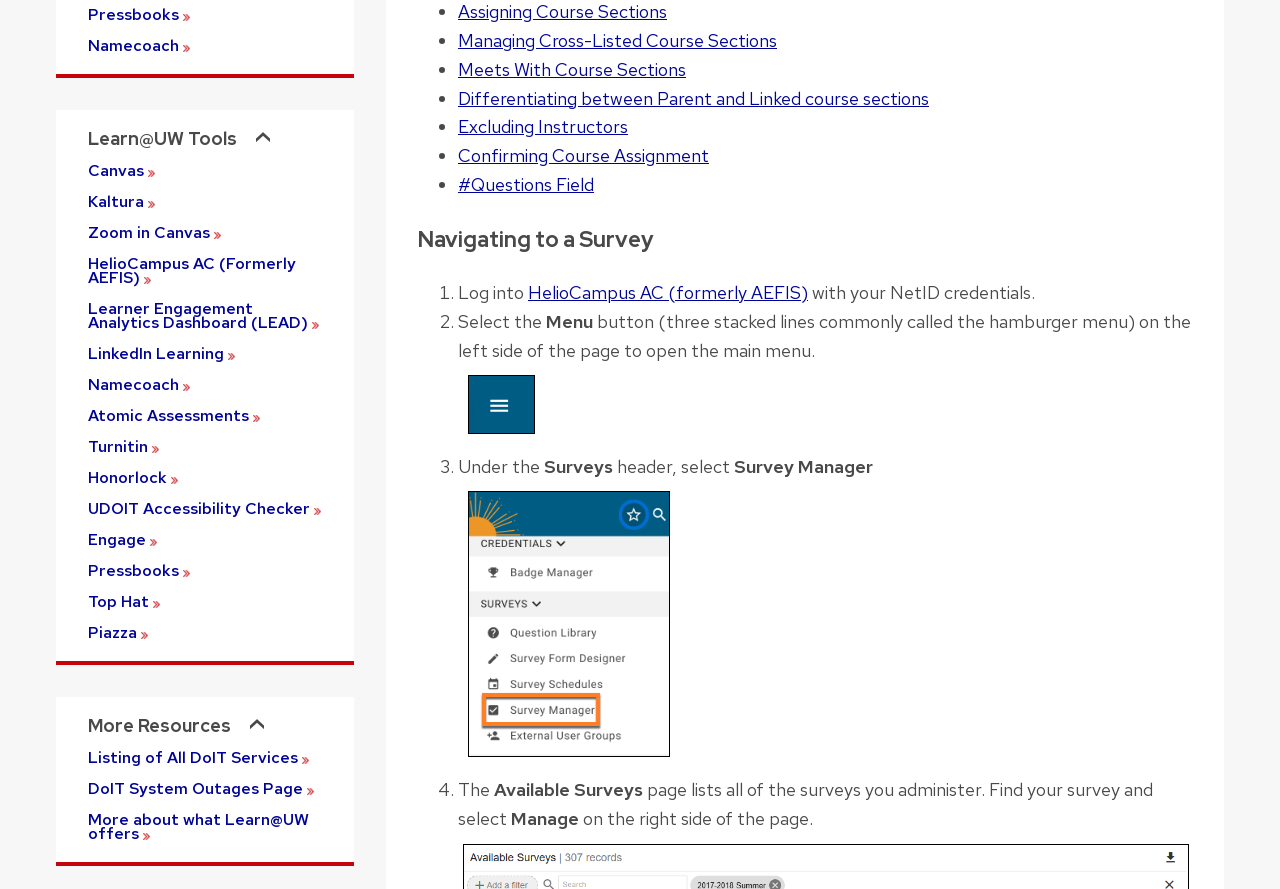Determine the bounding box for the described HTML element: "Home". Ensure the coordinates are four float numbers between 0 and 1 in the format [left, top, right, bottom].

None